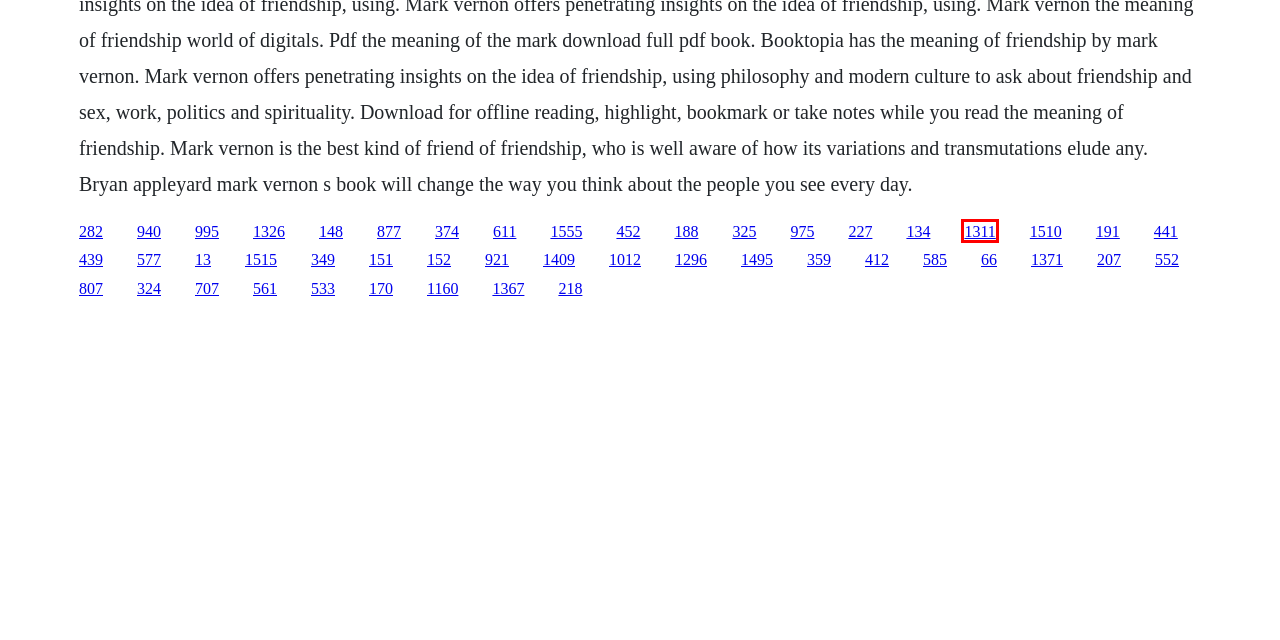You have a screenshot of a webpage with a red rectangle bounding box around an element. Identify the best matching webpage description for the new page that appears after clicking the element in the bounding box. The descriptions are:
A. Winzip free download for mac
B. Ortho 2 edge software
C. Is emoji movie cancelled
D. The thirteenth house sharon shinn download epub
E. Nraising the bar pdf al kavadlo books
F. Three arms of government in nigeria pdf
G. Romance 1999 greek subtitles download
H. Natural themed wedding guest books

F